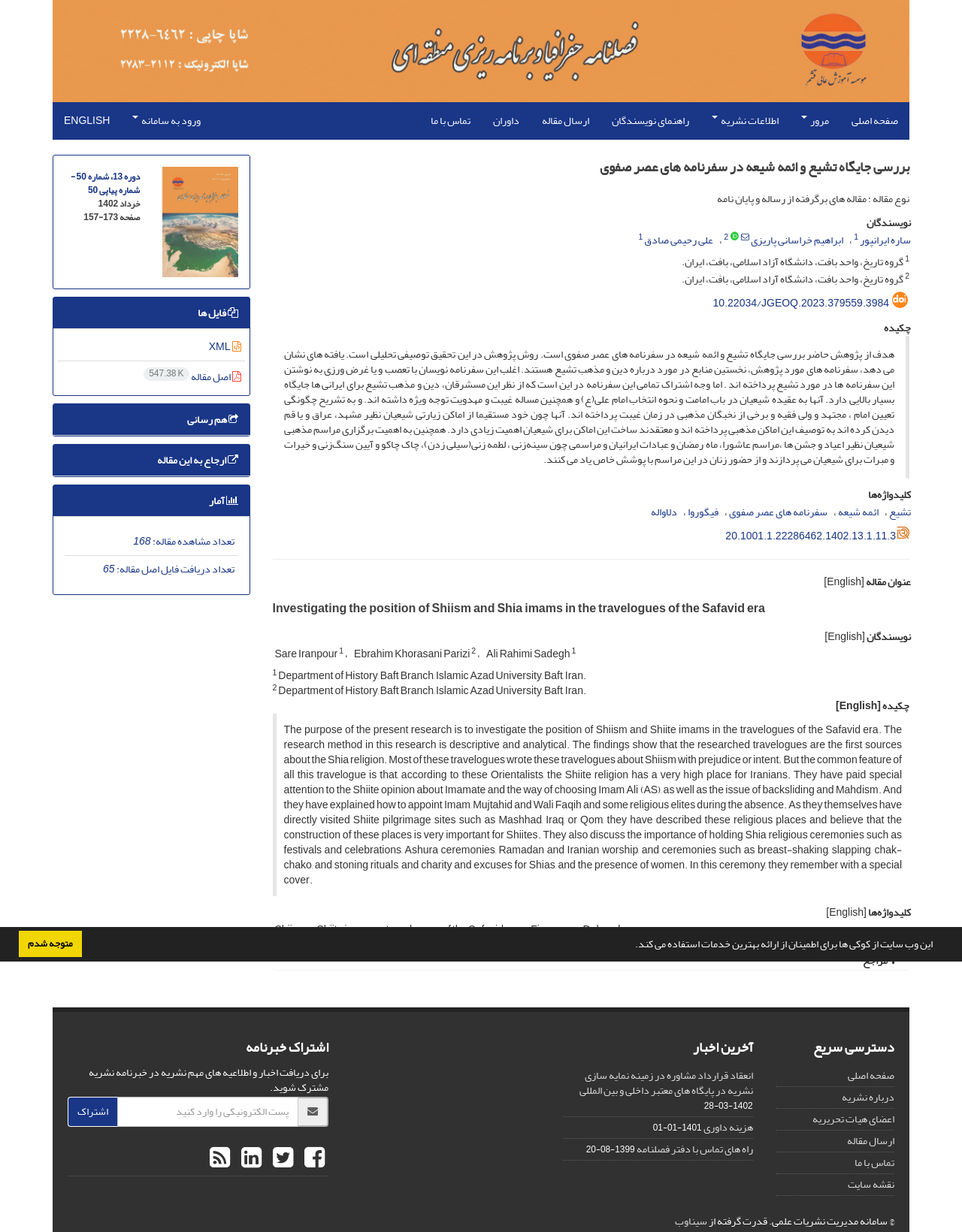Identify and extract the main heading of the webpage.

بررسی جایگاه تشیع و ائمه شیعه در سفرنامه های عصر صفوی